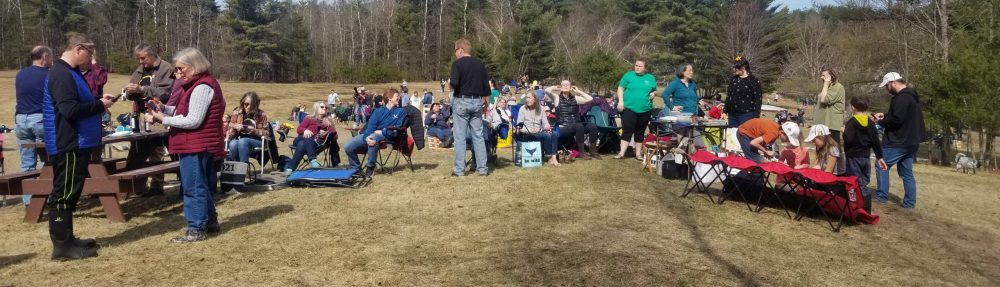What is the purpose of the colorful chairs?
Based on the content of the image, thoroughly explain and answer the question.

The colorful chairs line the grassy expanse, providing a comfortable seating arrangement for families and friends to sit and mingle, fostering a sense of camaraderie and togetherness.